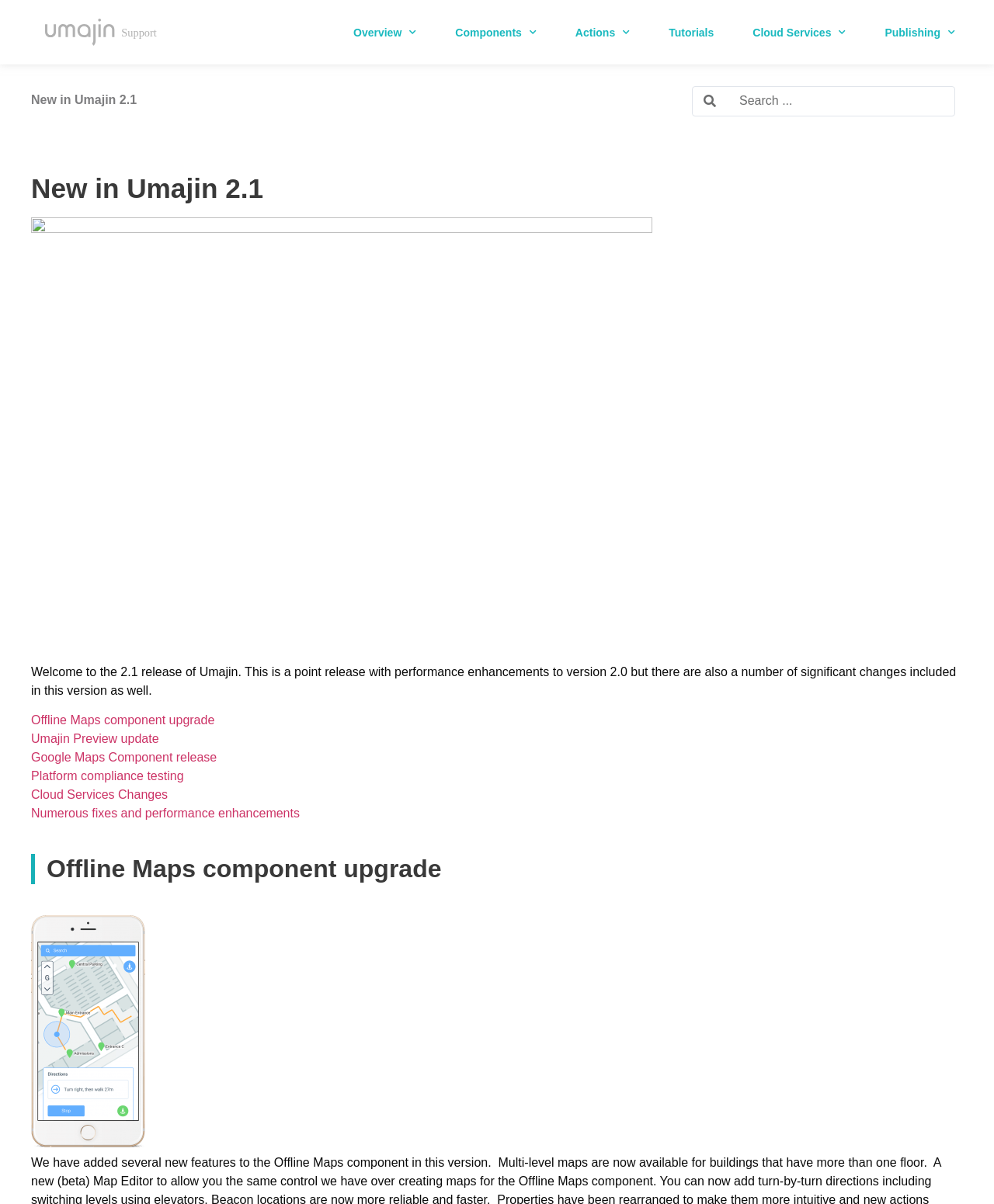Please find the bounding box coordinates of the section that needs to be clicked to achieve this instruction: "Check Umajin Preview update".

[0.031, 0.608, 0.16, 0.619]